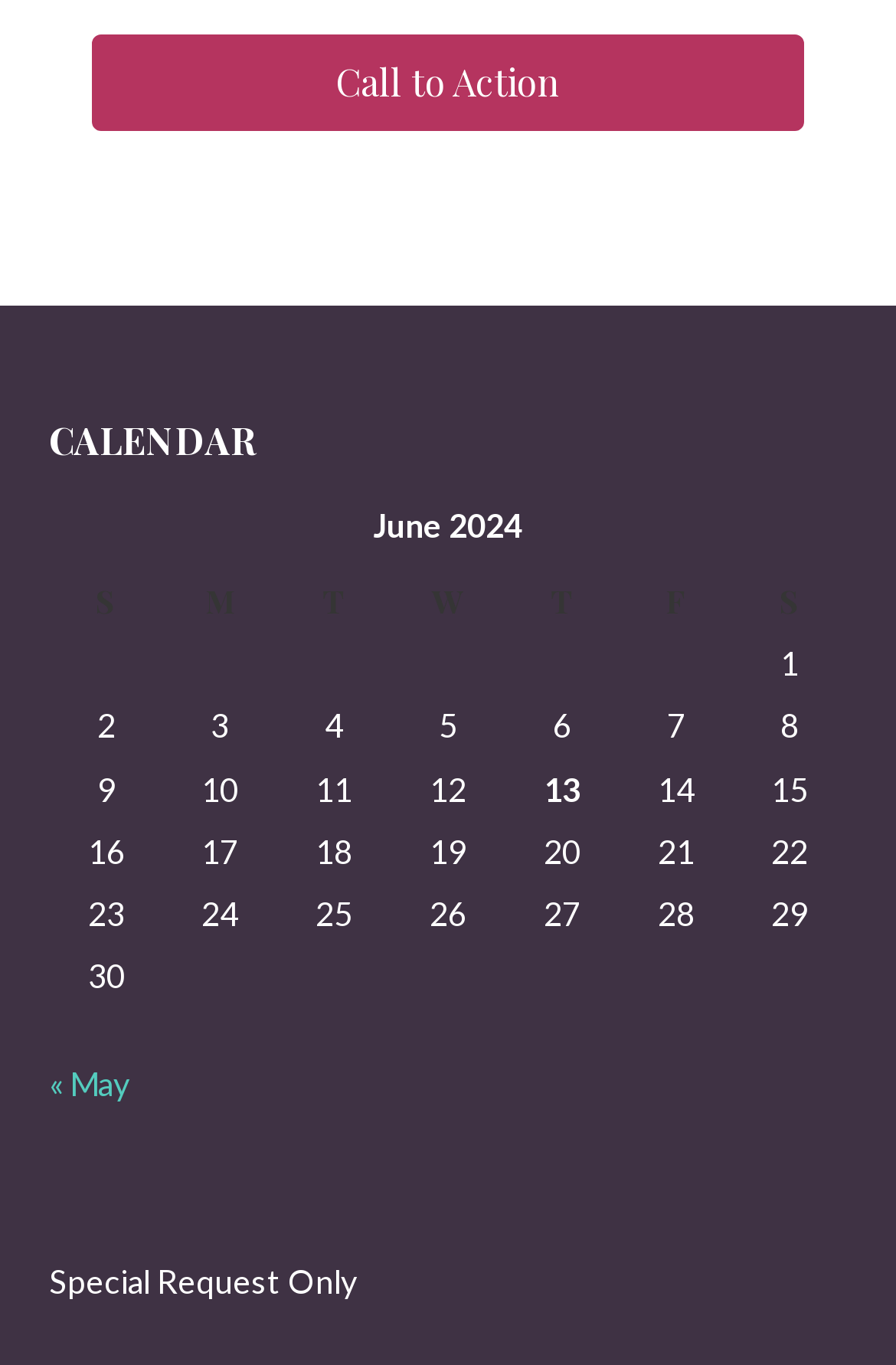Using the information in the image, give a detailed answer to the following question: What is the purpose of the 'Special Request Only' text?

The 'Special Request Only' text is a static text element located at the bottom of the page, which likely indicates that certain requests or bookings are only available for special circumstances or occasions.